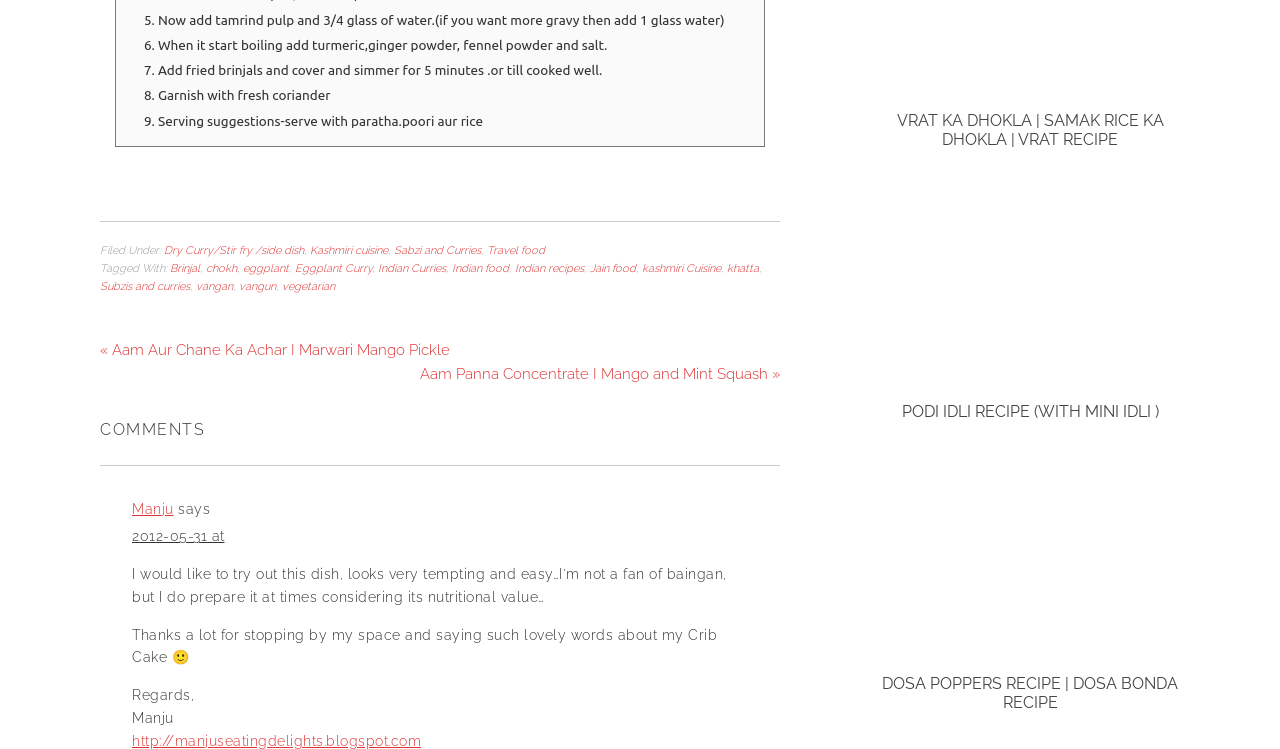Pinpoint the bounding box coordinates for the area that should be clicked to perform the following instruction: "Read the article about Podi Idli Recipe".

[0.688, 0.233, 0.922, 0.569]